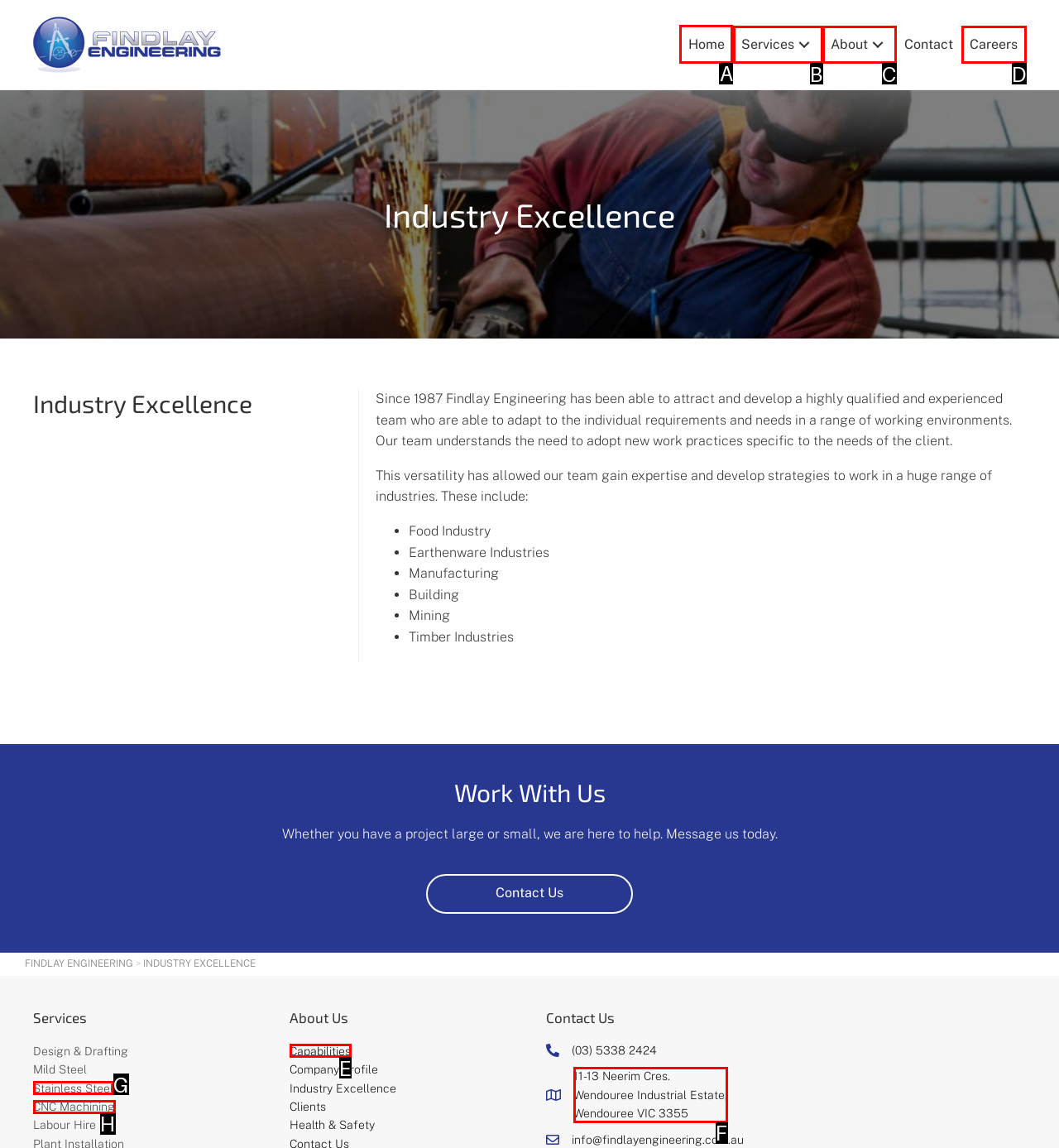Identify the HTML element I need to click to complete this task: Click the Home link Provide the option's letter from the available choices.

A